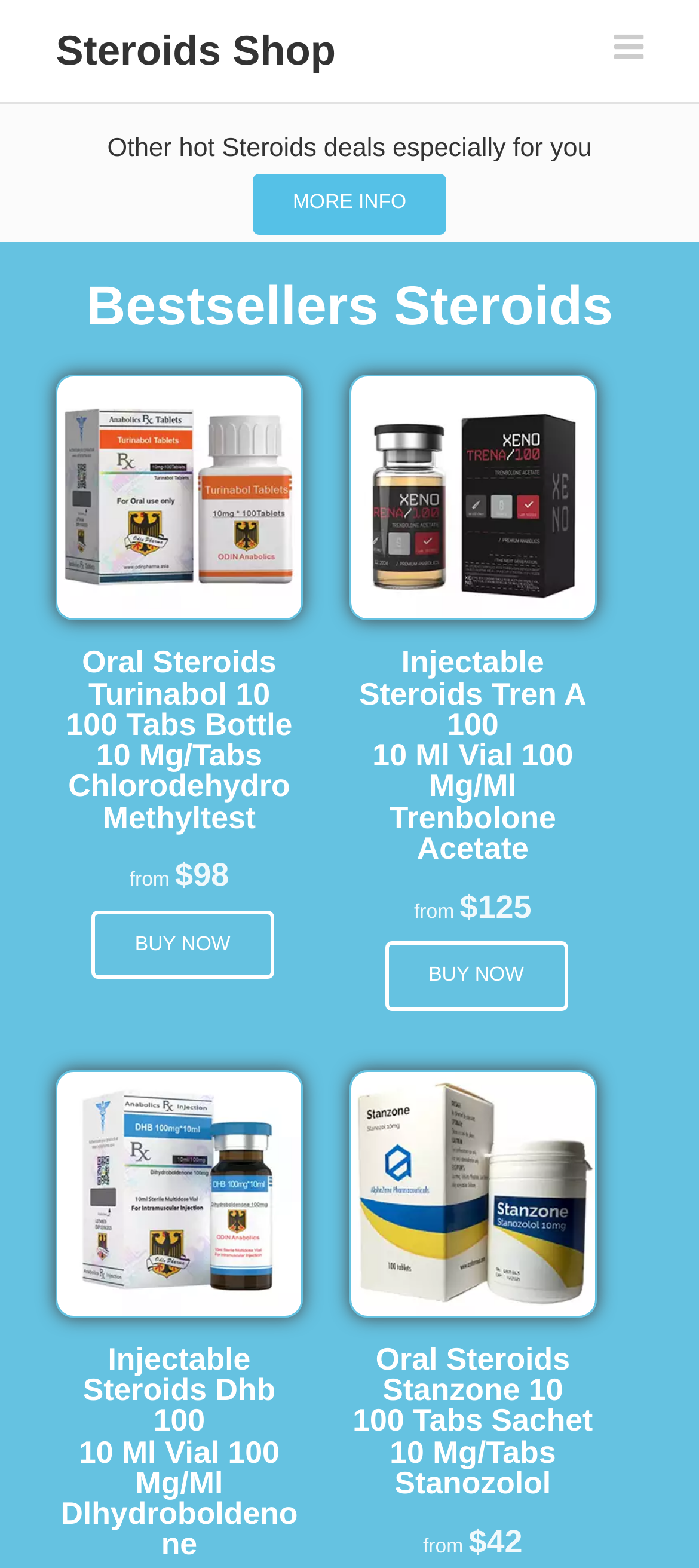What is the name of the second product?
Give a detailed and exhaustive answer to the question.

I looked at the list of products and found that the second product is Injectable Steroids Tren A 100, which is described as '10 Ml Vial 100 Mg/Ml Trenbolone Acetate'.